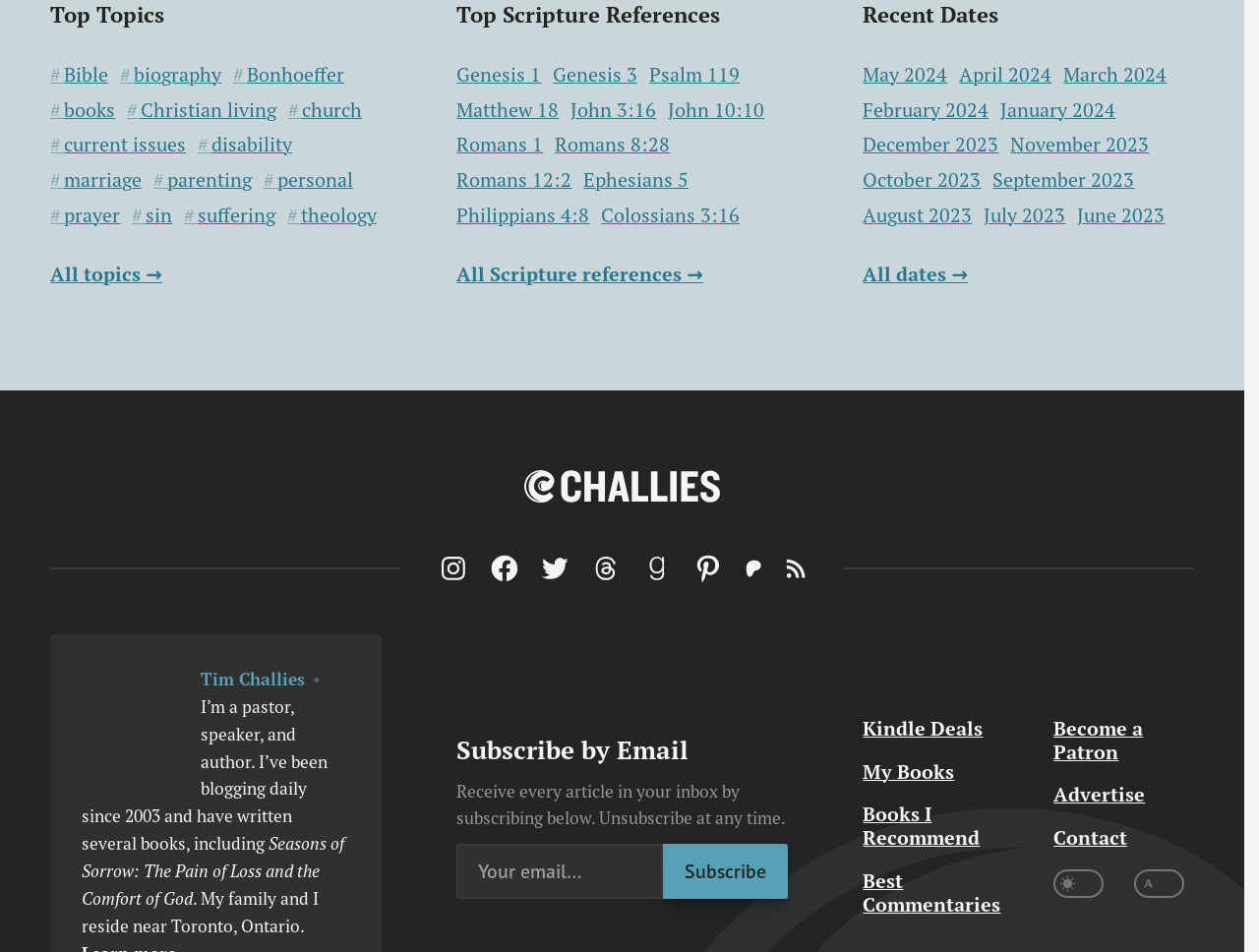What is the name of the author?
Refer to the image and provide a thorough answer to the question.

I found the author's name by looking at the image and text below it, which says 'I’m a pastor, speaker, and author. I’ve been blogging daily since 2003 and have written several books, including...' The author's name is Tim Challies.